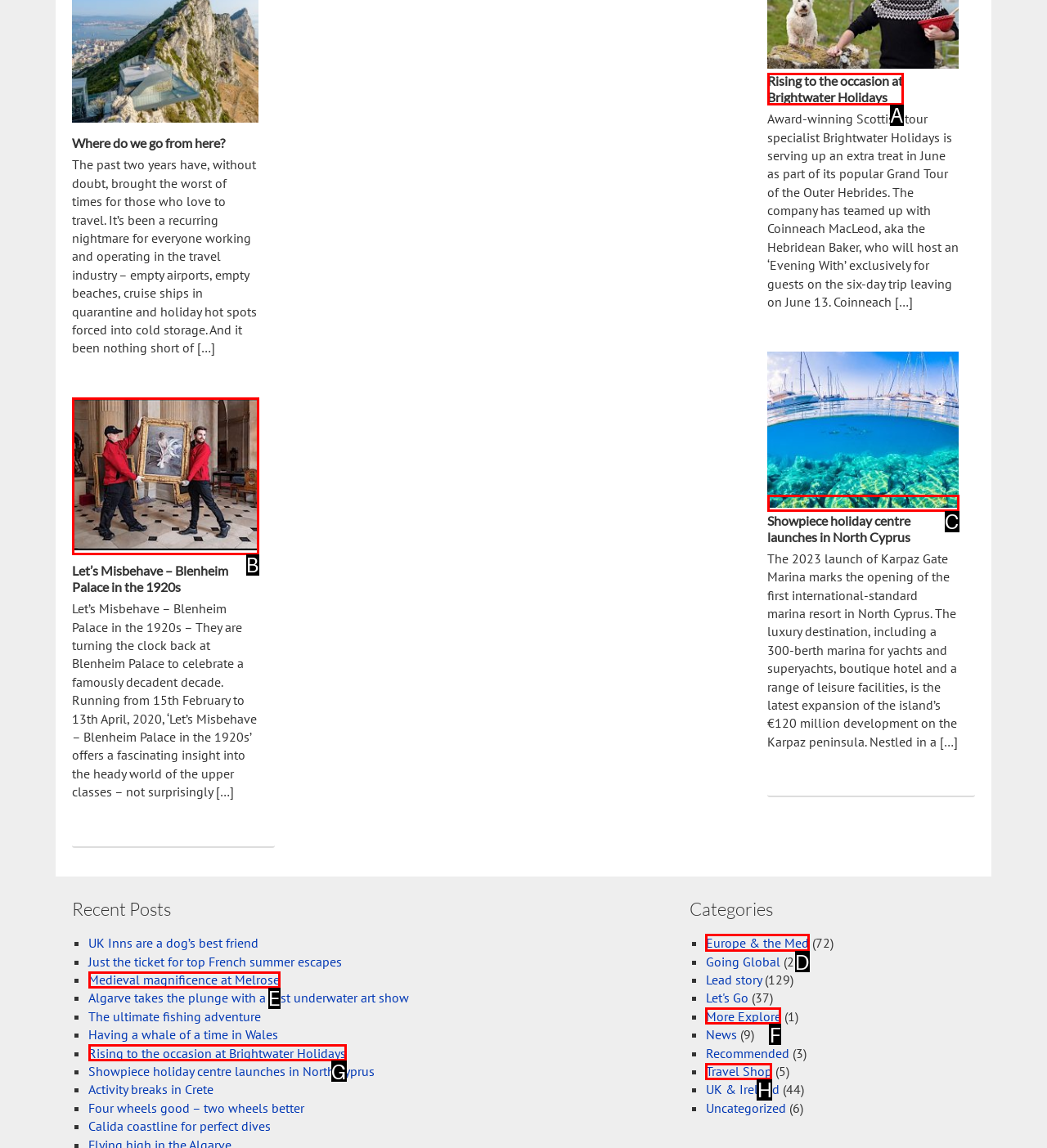Determine which UI element you should click to perform the task: Browse Europe & the Med category
Provide the letter of the correct option from the given choices directly.

D